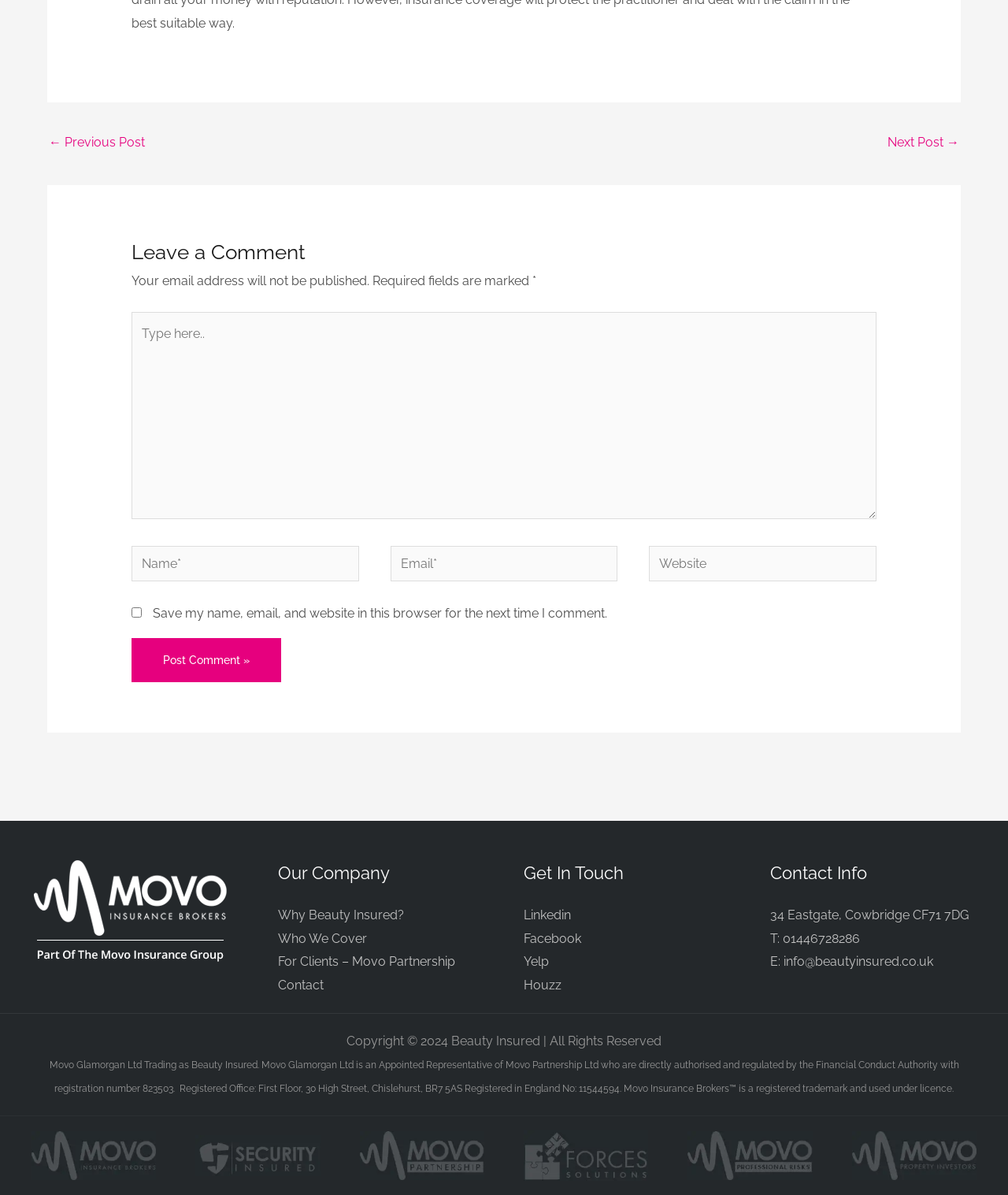Can you find the bounding box coordinates of the area I should click to execute the following instruction: "Type here"?

[0.13, 0.261, 0.87, 0.435]